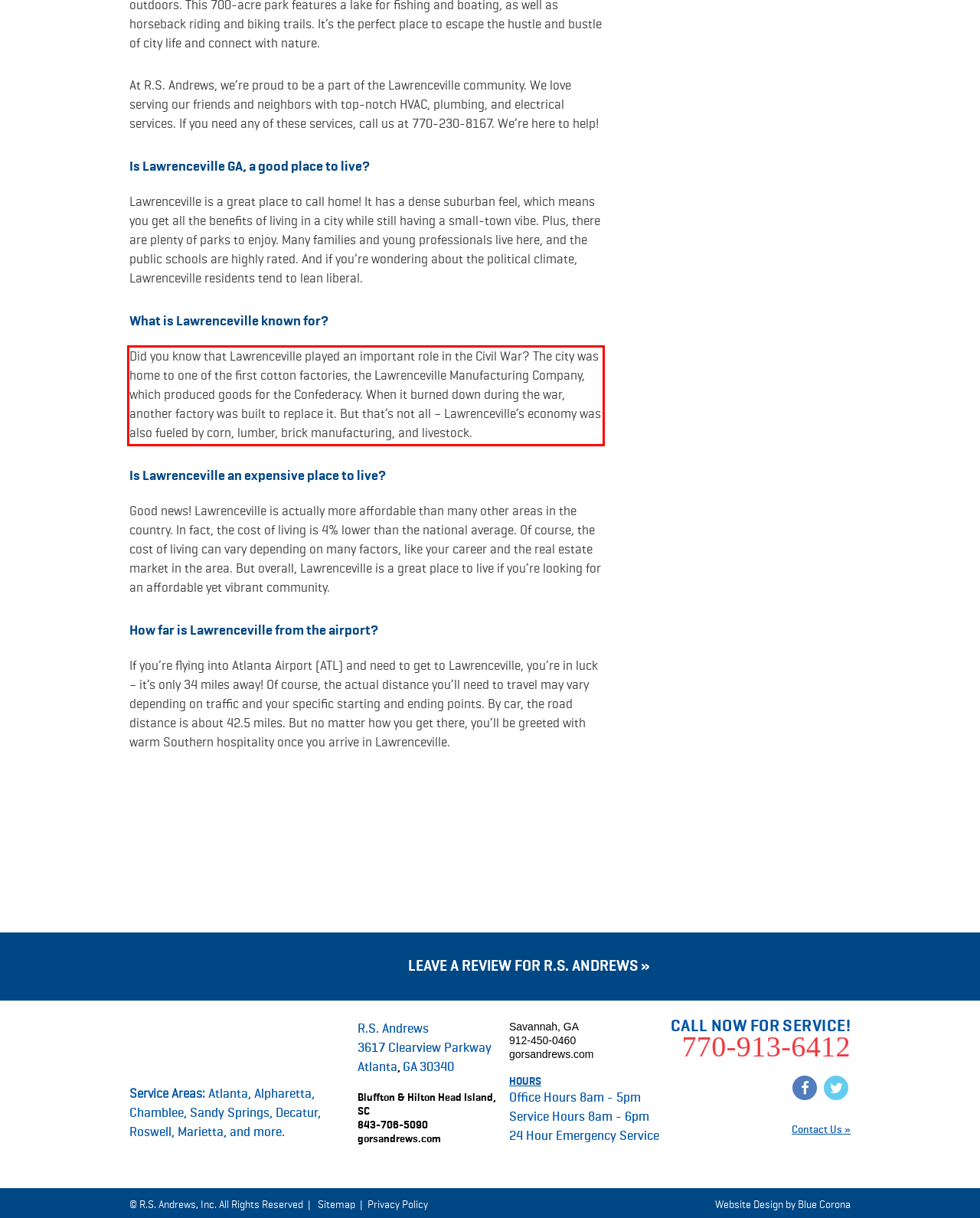Within the screenshot of the webpage, there is a red rectangle. Please recognize and generate the text content inside this red bounding box.

Did you know that Lawrenceville played an important role in the Civil War? The city was home to one of the first cotton factories, the Lawrenceville Manufacturing Company, which produced goods for the Confederacy. When it burned down during the war, another factory was built to replace it. But that’s not all – Lawrenceville’s economy was also fueled by corn, lumber, brick manufacturing, and livestock.